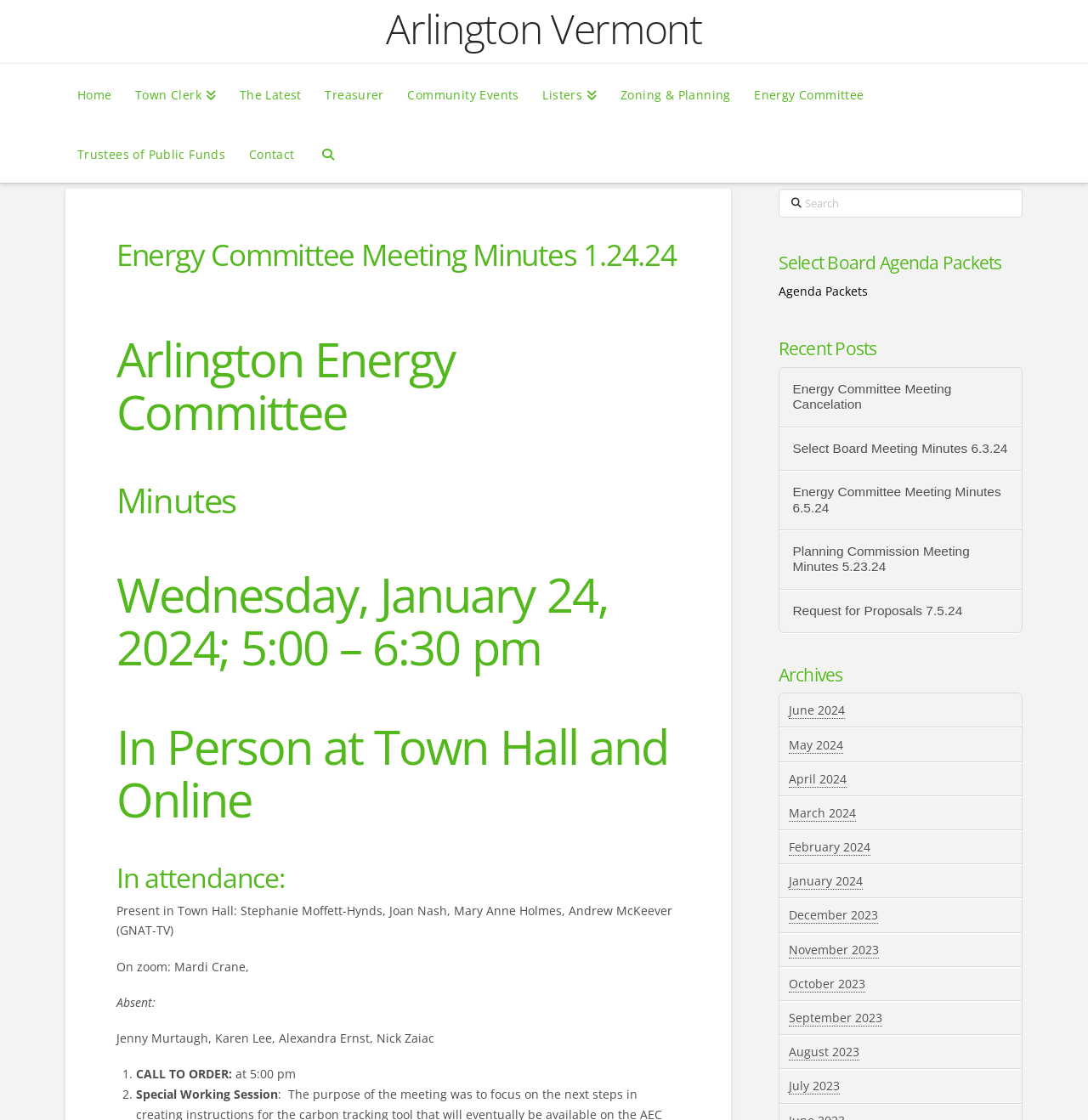What is the date of the meeting?
By examining the image, provide a one-word or phrase answer.

January 24, 2024